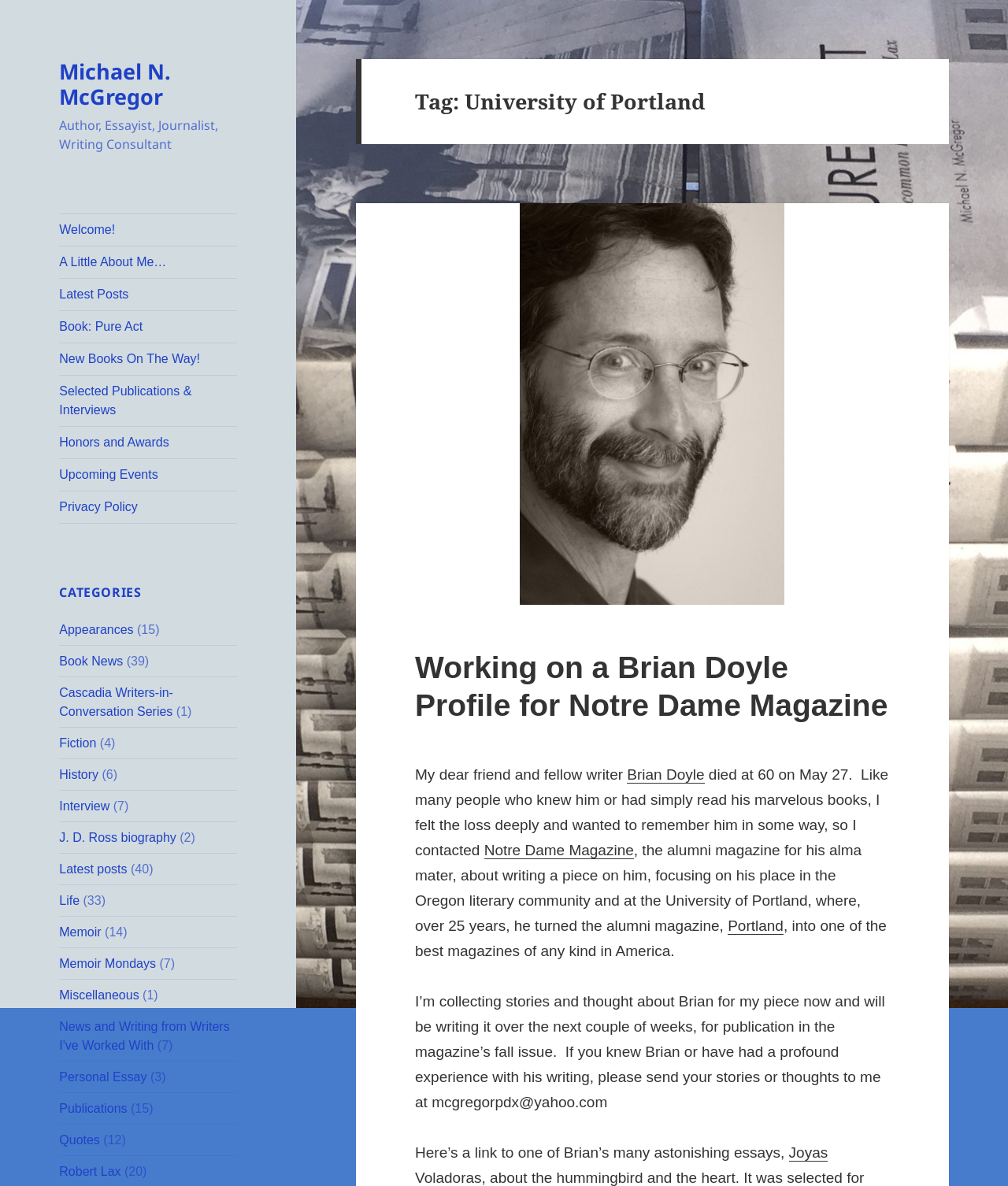Can you determine the bounding box coordinates of the area that needs to be clicked to fulfill the following instruction: "Contact the author at mcgregorpdx@yahoo.com"?

[0.412, 0.837, 0.878, 0.936]